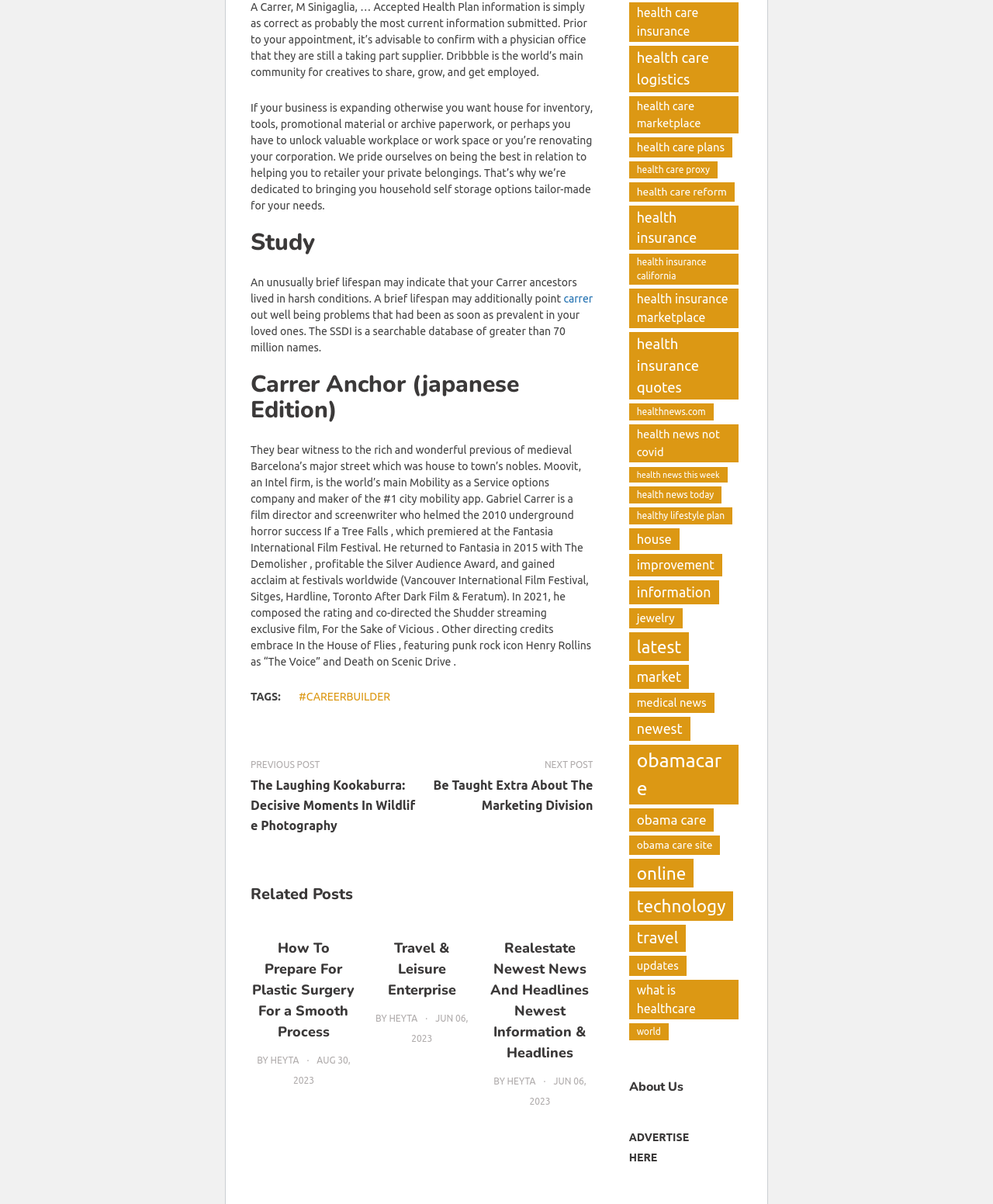Find the bounding box coordinates of the clickable region needed to perform the following instruction: "Learn more about the 'Marketing Division'". The coordinates should be provided as four float numbers between 0 and 1, i.e., [left, top, right, bottom].

[0.431, 0.644, 0.597, 0.677]